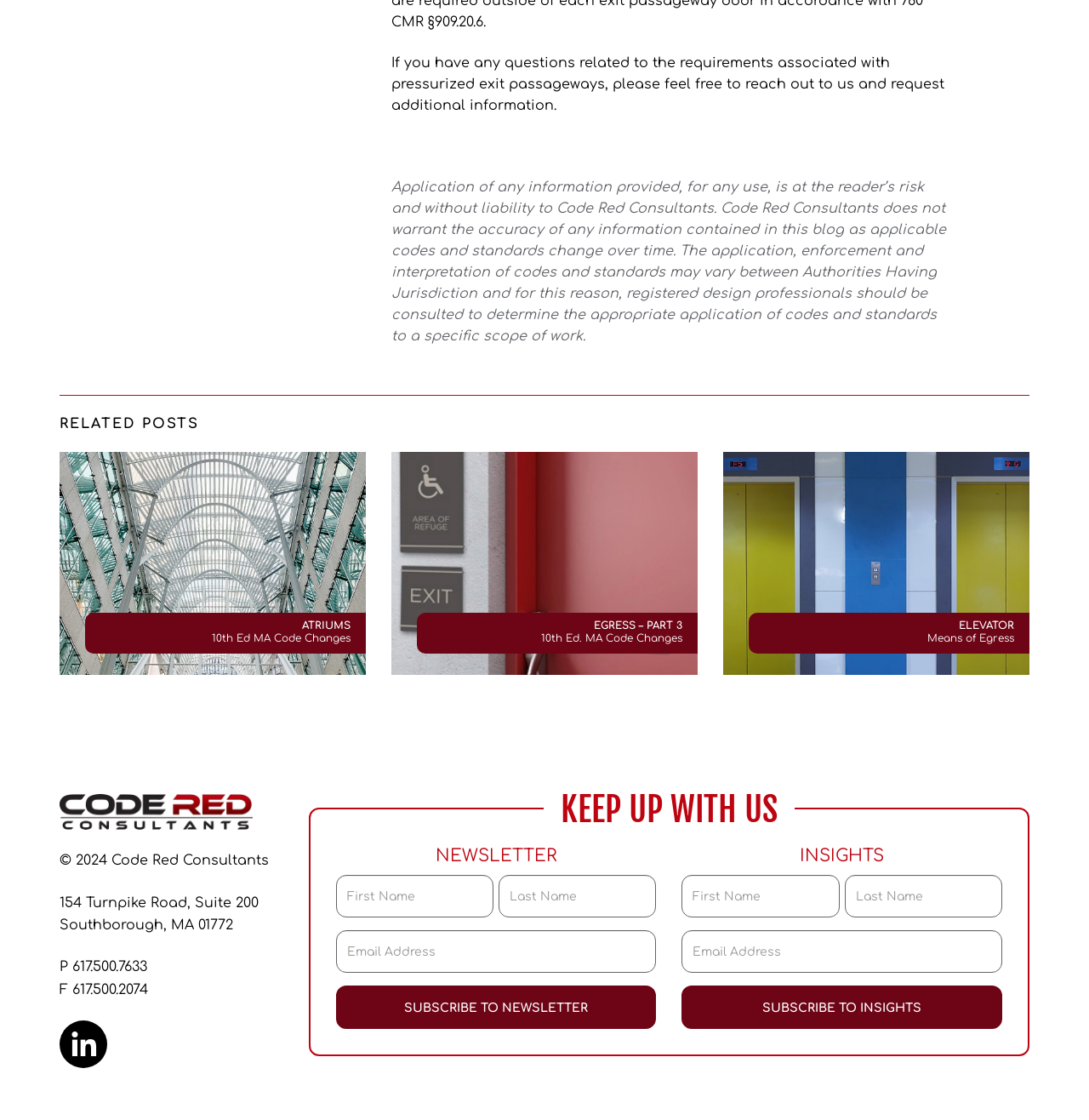Determine the bounding box coordinates of the region that needs to be clicked to achieve the task: "Read ATRIUMS 10th Ed MA Code Changes".

[0.092, 0.553, 0.322, 0.575]